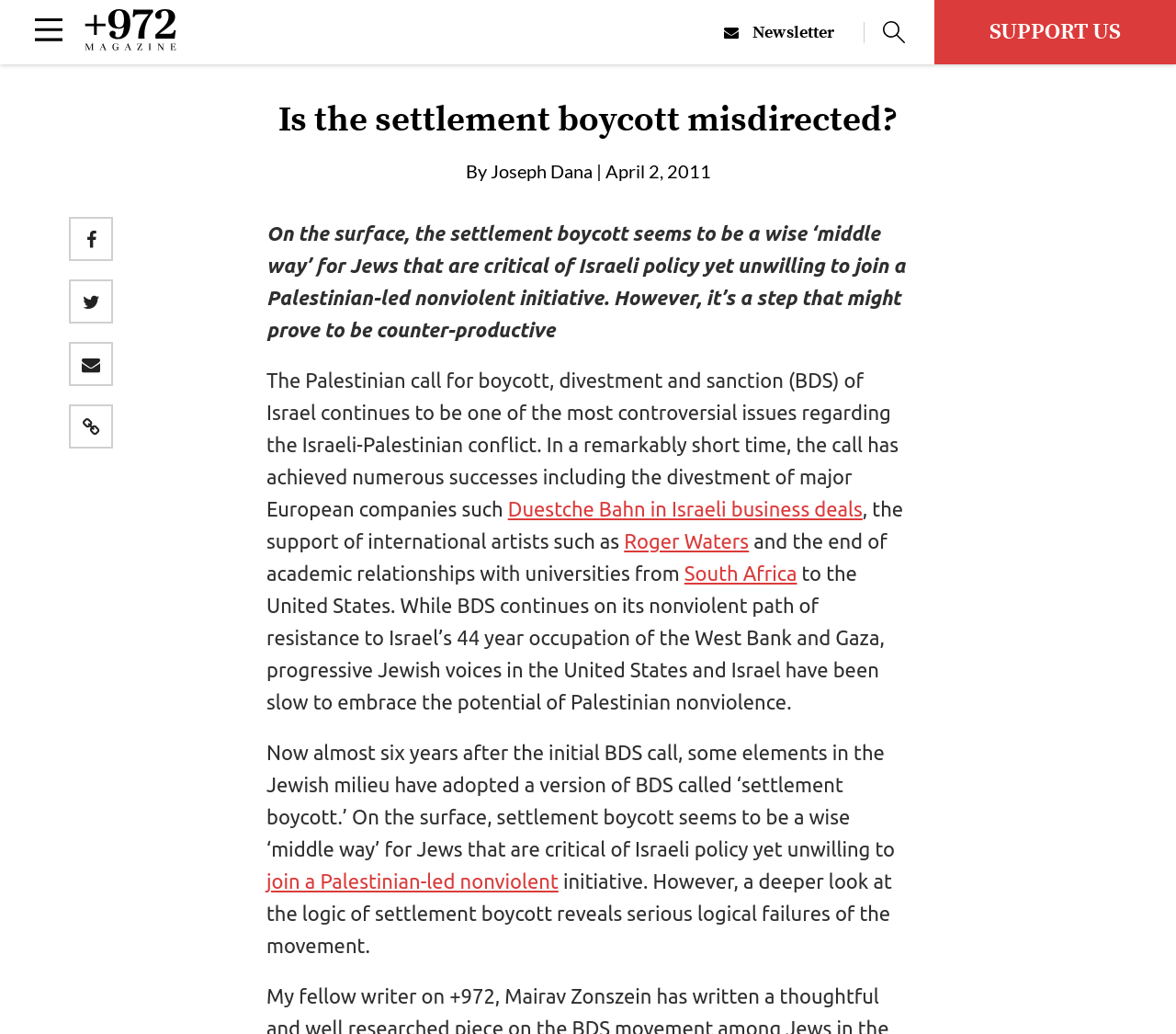Locate the heading on the webpage and return its text.

Is the settlement boycott misdirected?